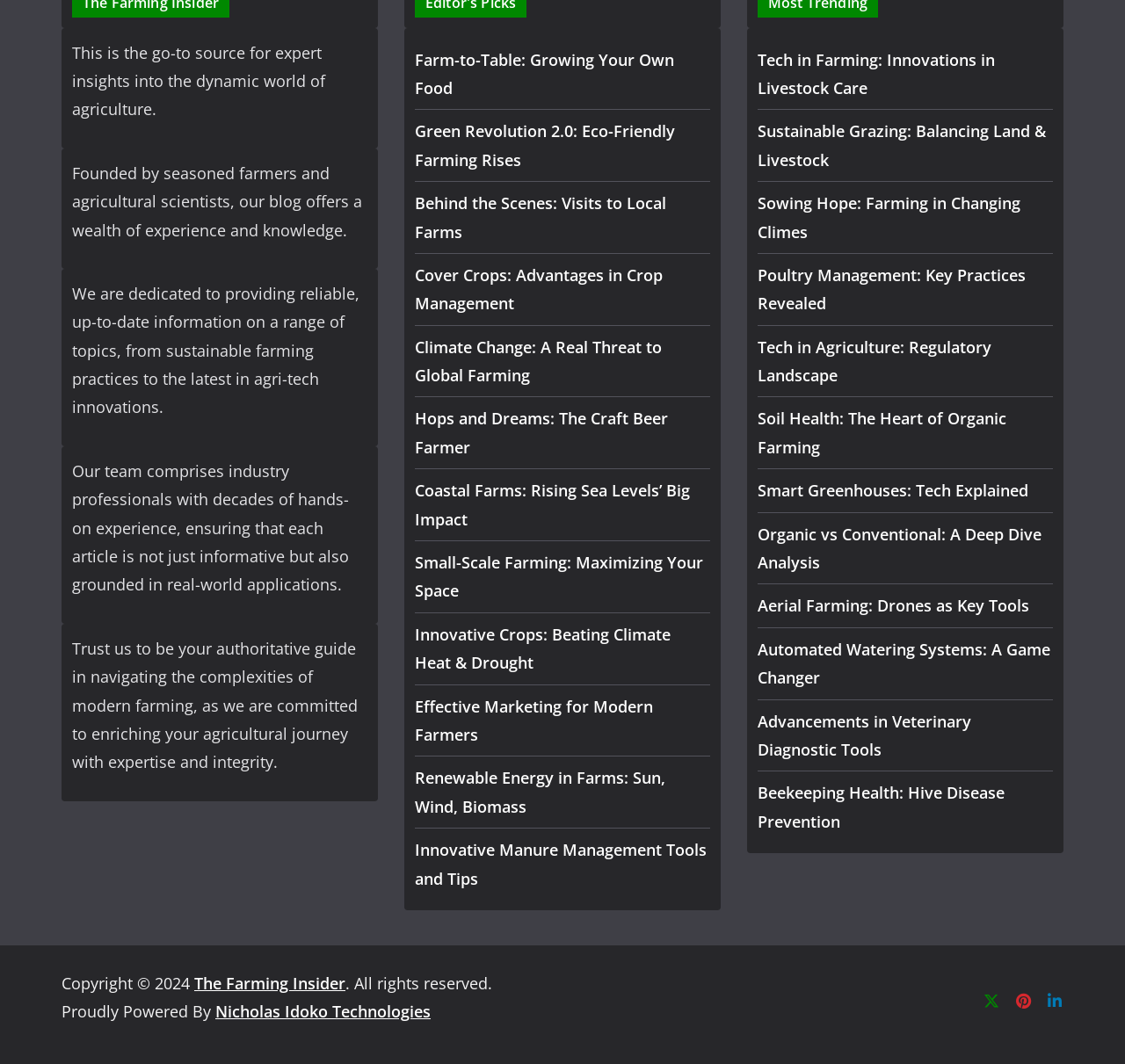Please mark the clickable region by giving the bounding box coordinates needed to complete this instruction: "Explore the Farming Insider website".

[0.173, 0.914, 0.307, 0.934]